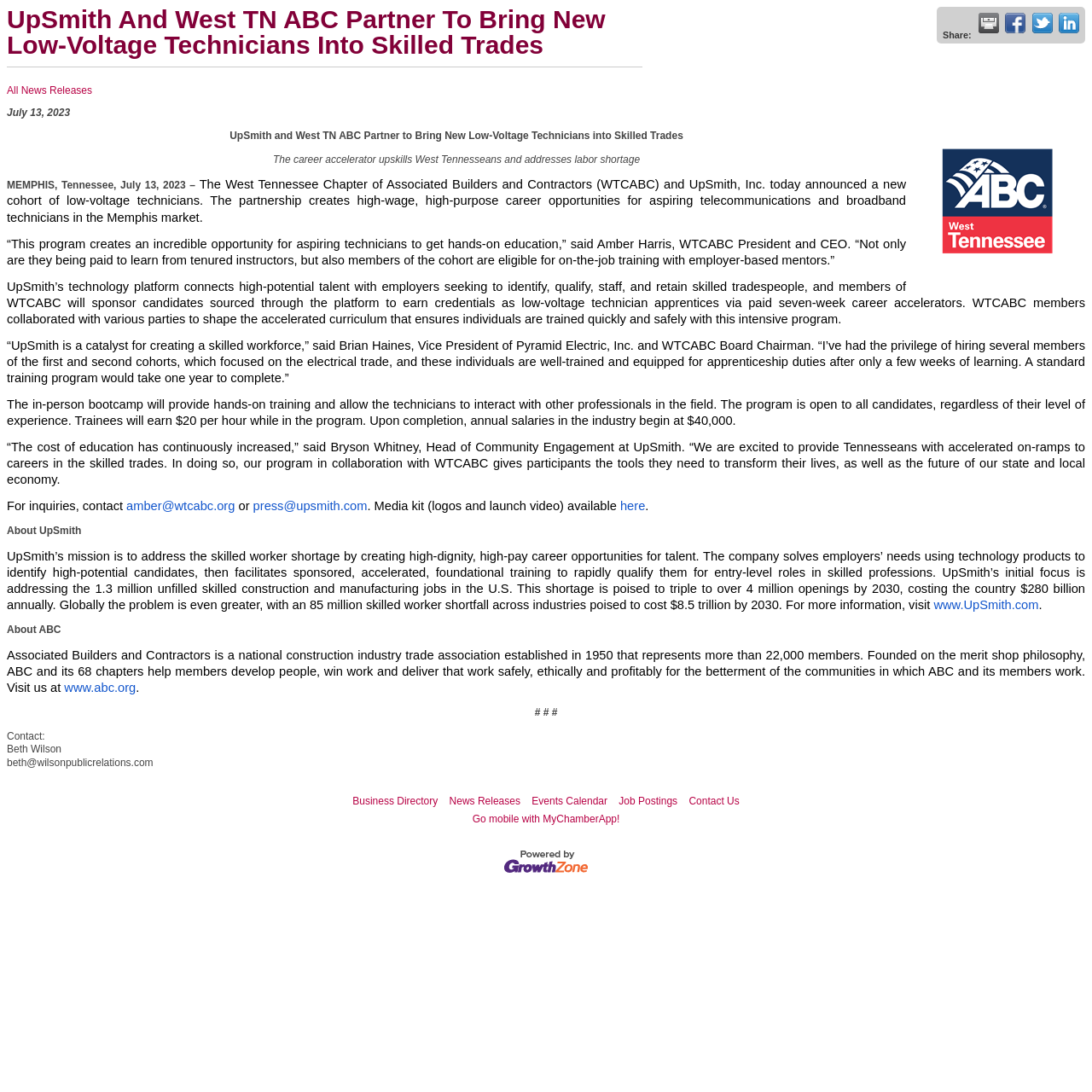Identify the bounding box coordinates of the clickable region to carry out the given instruction: "Contact Beth Wilson".

[0.006, 0.681, 0.14, 0.704]